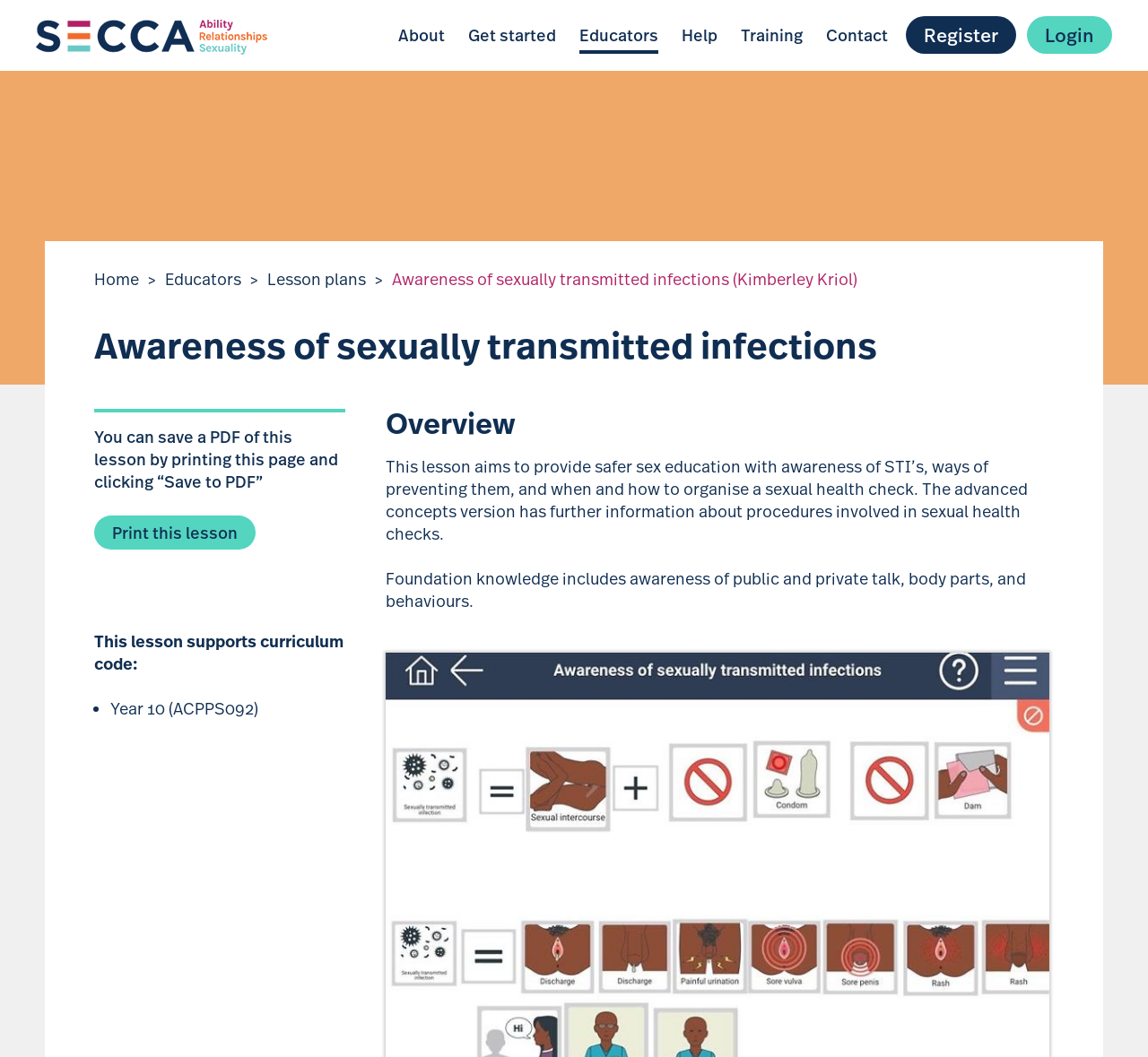Please identify and generate the text content of the webpage's main heading.

Awareness of sexually transmitted infections